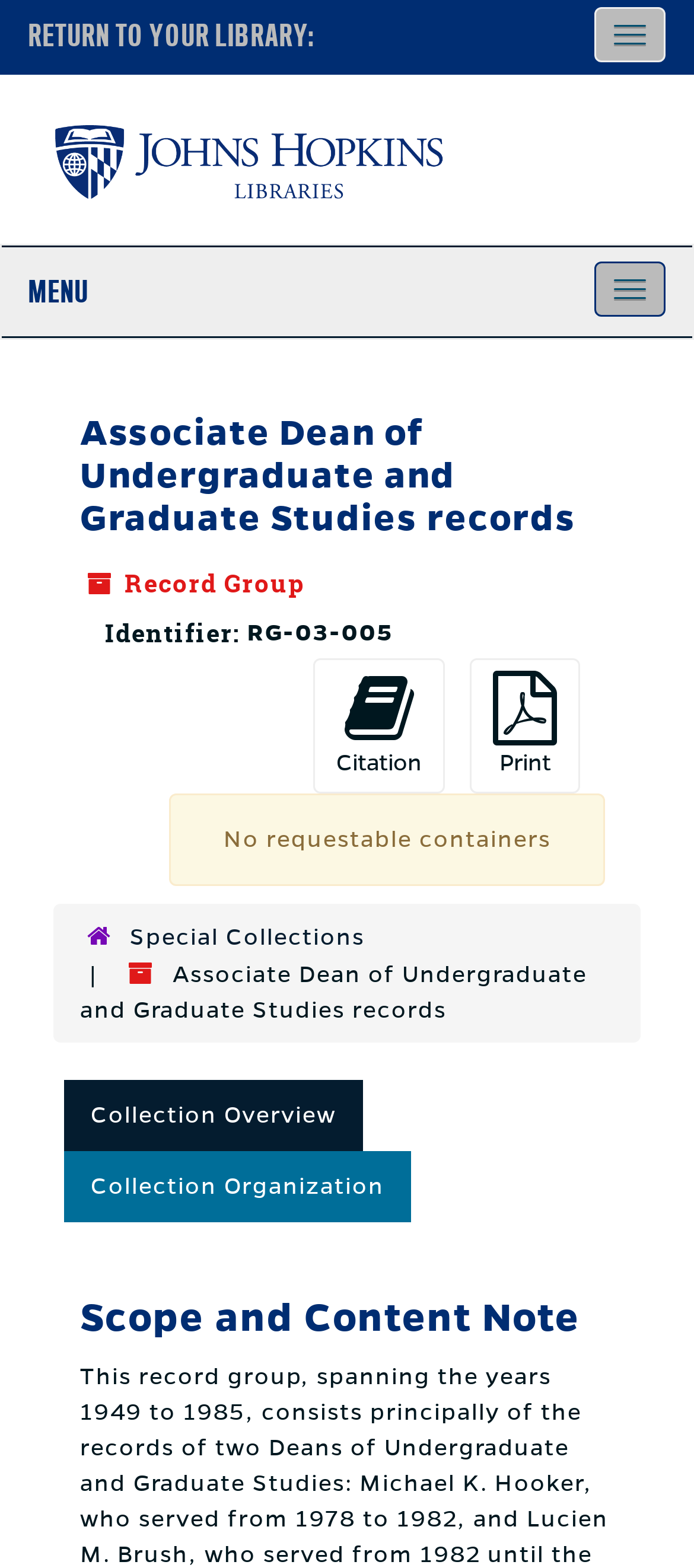Provide the bounding box coordinates of the HTML element described by the text: "Collection Organization".

[0.092, 0.734, 0.592, 0.779]